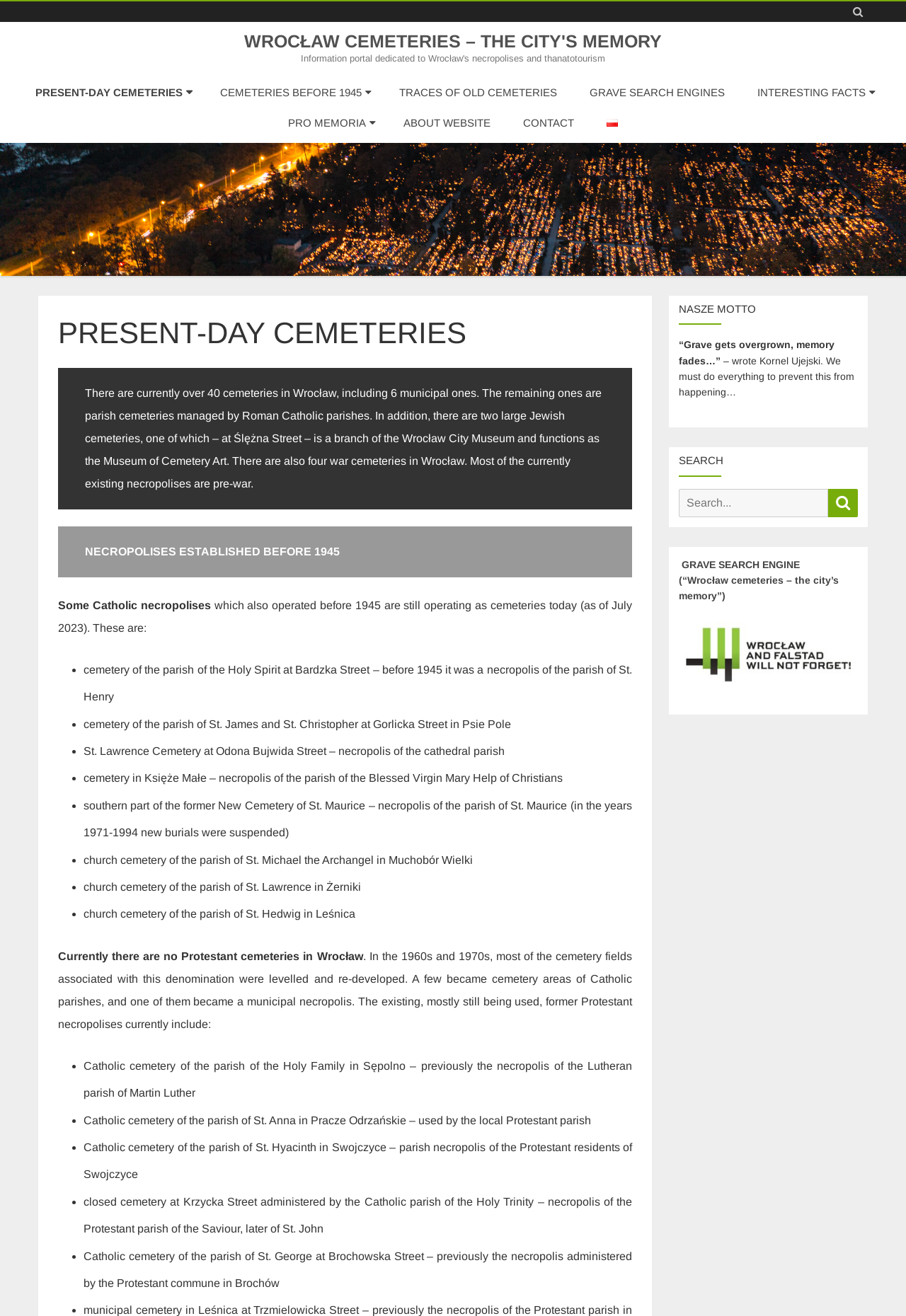From the details in the image, provide a thorough response to the question: What is the name of the parish where the cemetery of St. Lawrence is located?

According to the text, 'St. Lawrence Cemetery at Odona Bujwida Street – necropolis of the cathedral parish'.